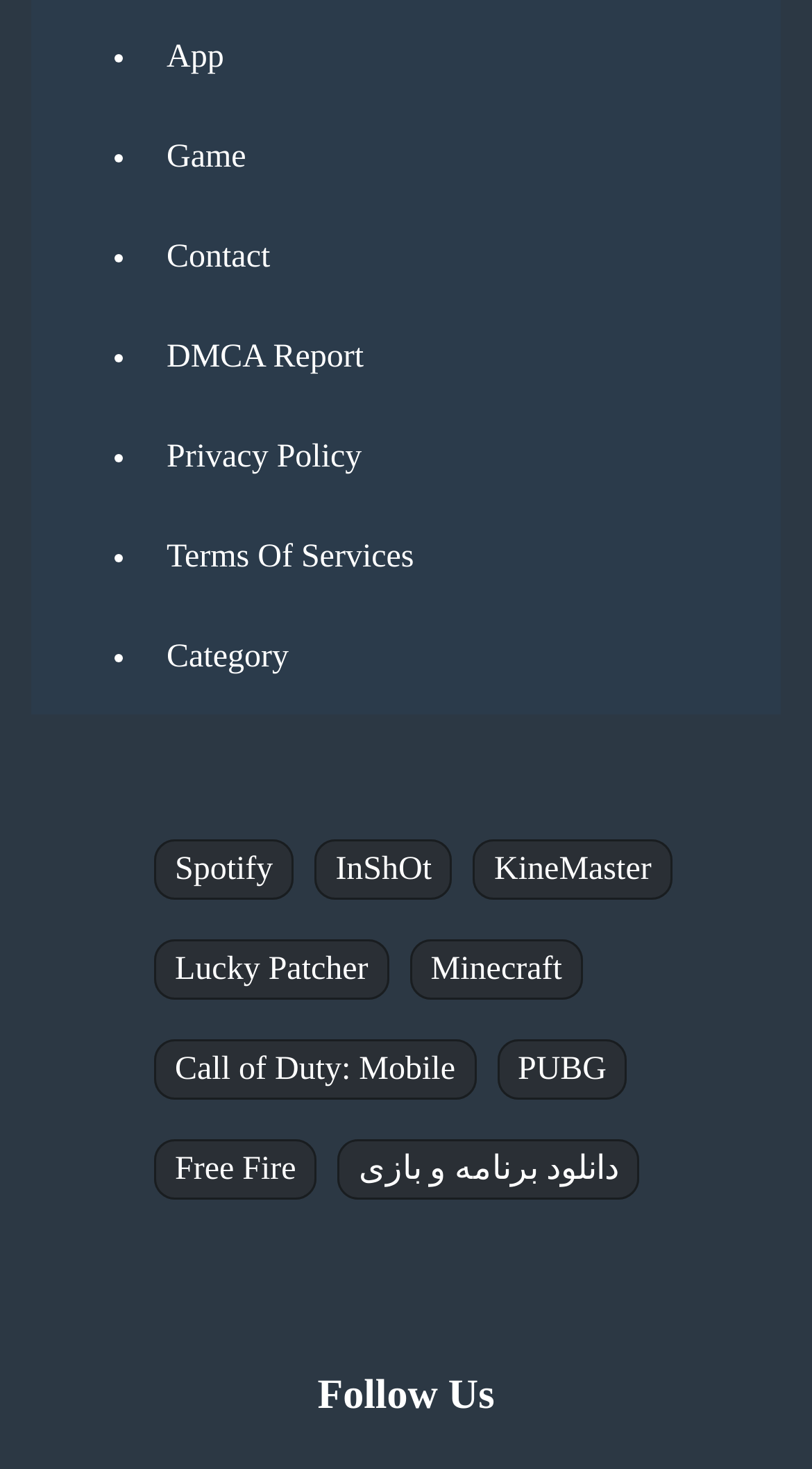How many links are in the footer?
Based on the image, answer the question with as much detail as possible.

I counted the number of links in the footer section, which are 'App', 'Game', 'Contact', 'DMCA Report', 'Privacy Policy', 'Terms Of Services', 'Category', 'Spotify', and 'InShOt', totaling 9 links.